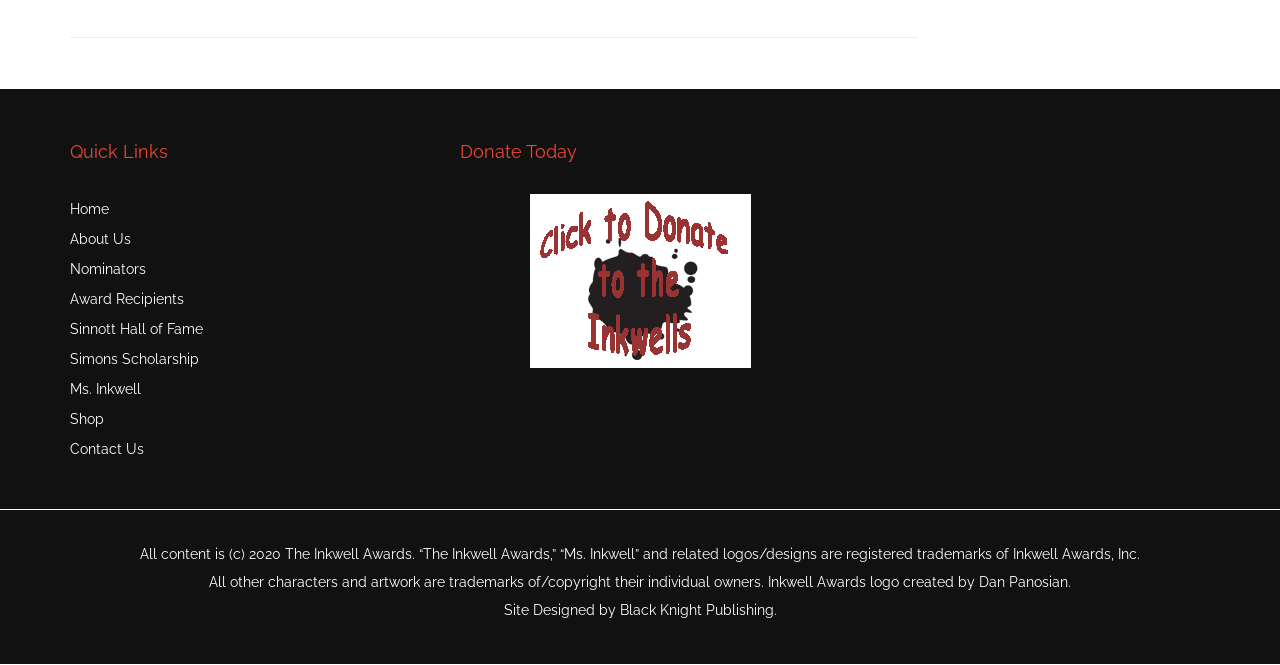Bounding box coordinates are specified in the format (top-left x, top-left y, bottom-right x, bottom-right y). All values are floating point numbers bounded between 0 and 1. Please provide the bounding box coordinate of the region this sentence describes: Sinnott Hall of Fame

[0.055, 0.472, 0.336, 0.517]